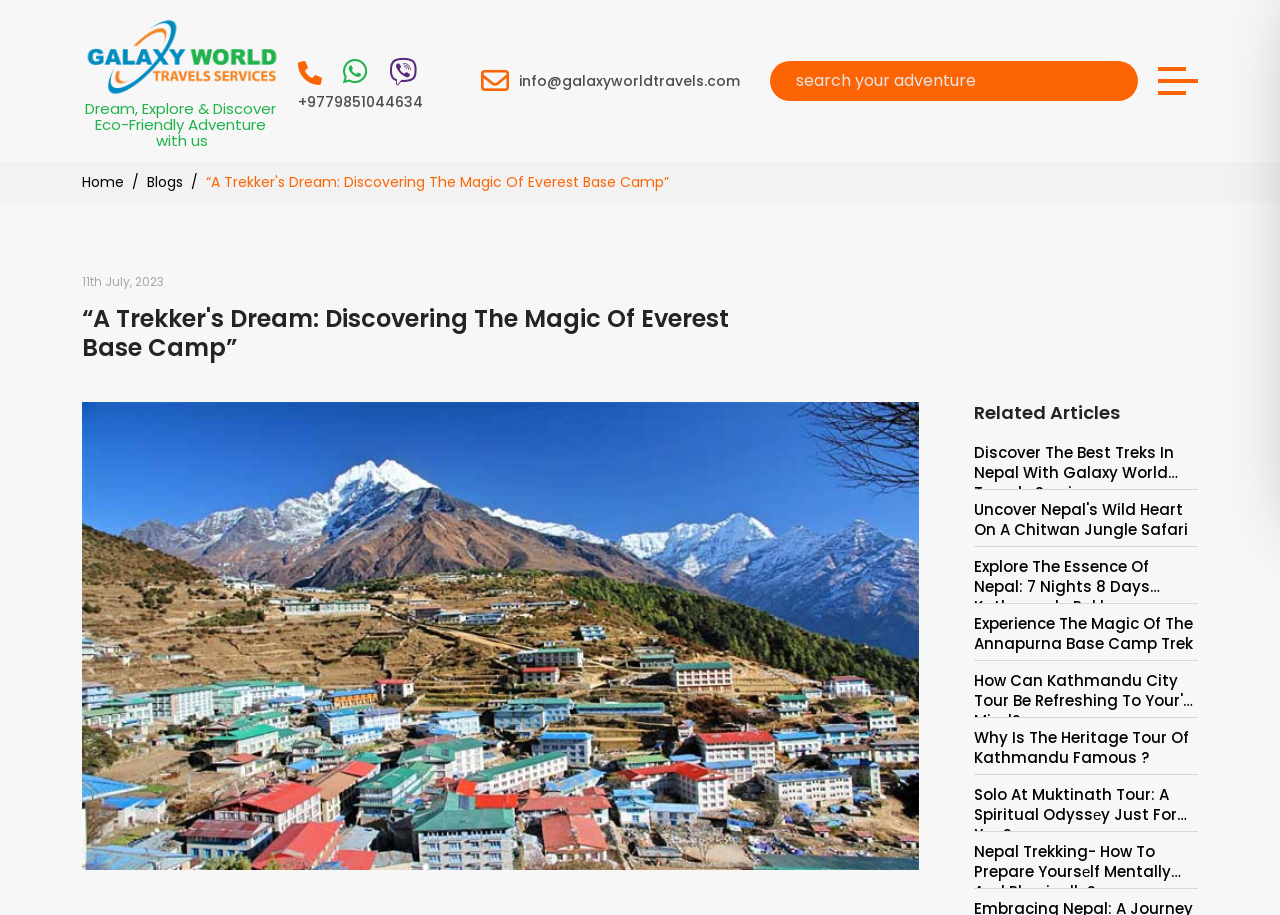Locate the bounding box coordinates of the clickable part needed for the task: "read blog posts".

[0.115, 0.188, 0.143, 0.21]